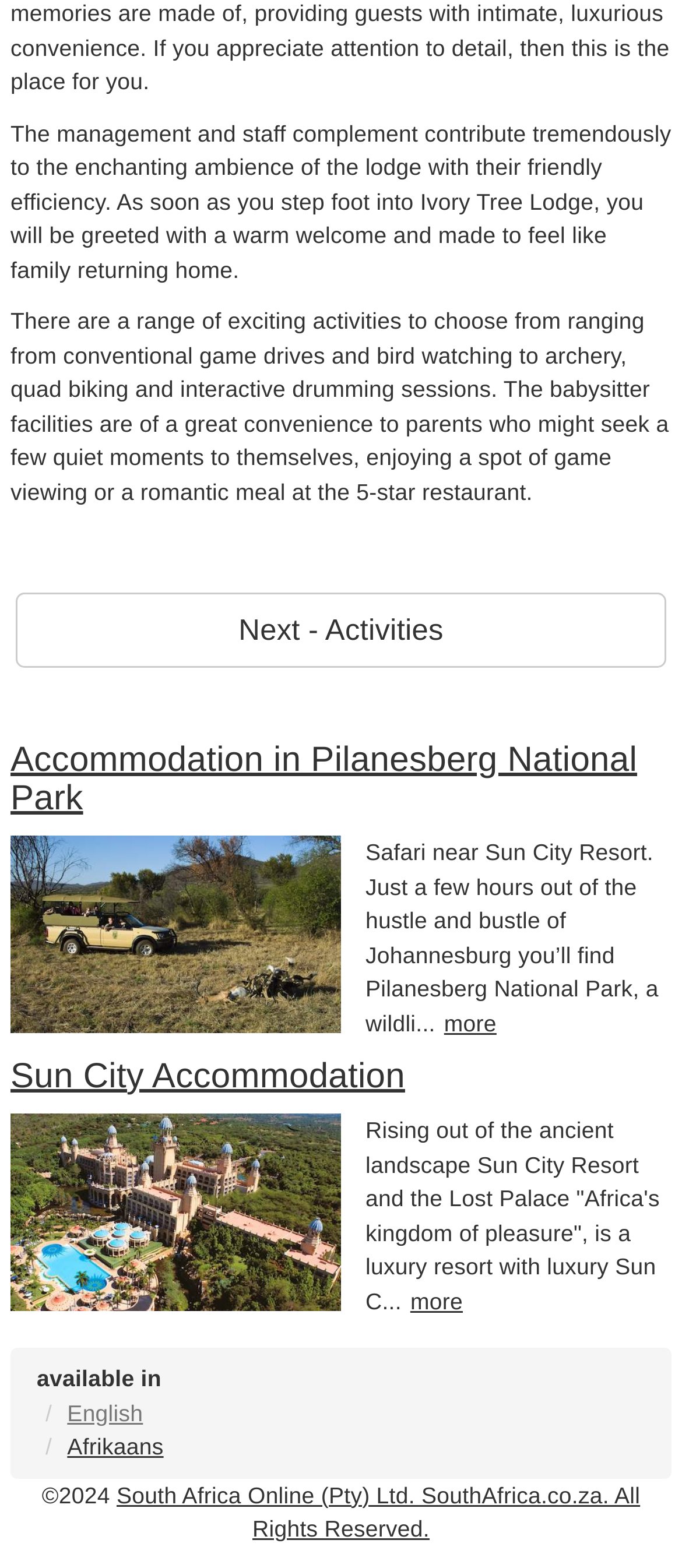Given the element description Afrikaans, identify the bounding box coordinates for the UI element on the webpage screenshot. The format should be (top-left x, top-left y, bottom-right x, bottom-right y), with values between 0 and 1.

[0.099, 0.914, 0.24, 0.931]